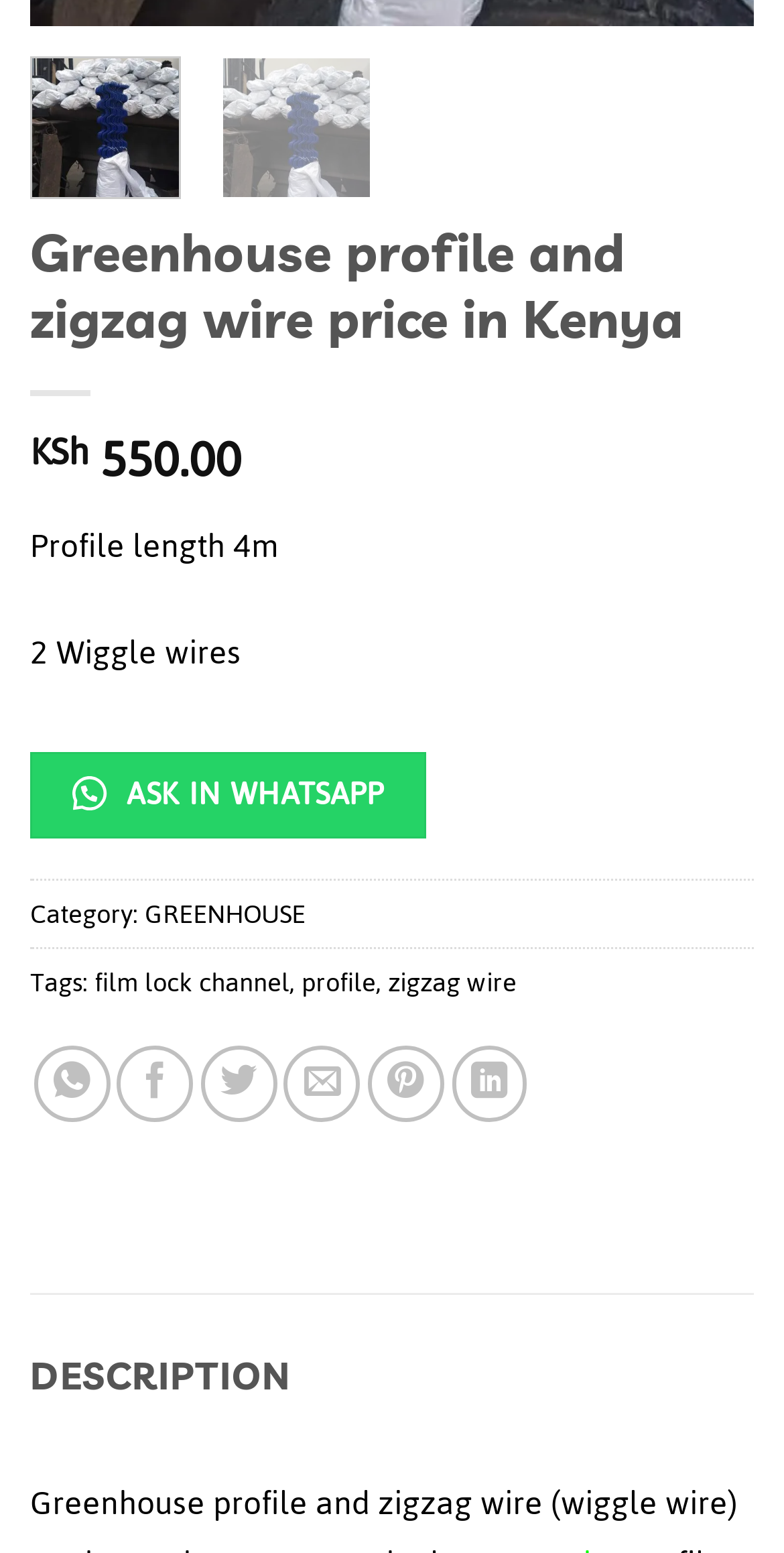Use a single word or phrase to respond to the question:
What is the price of the greenhouse profile and zigzag wire?

KSh 550.00